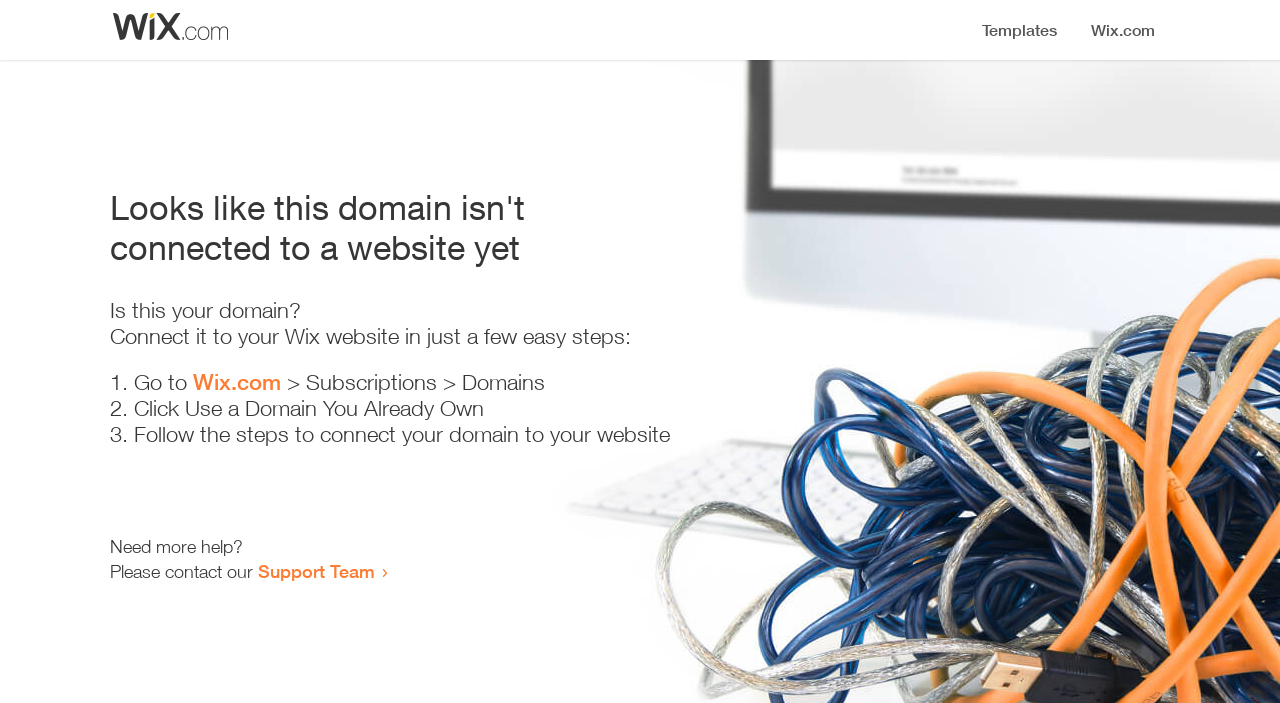Give the bounding box coordinates for the element described by: "Support Team".

[0.202, 0.797, 0.293, 0.828]